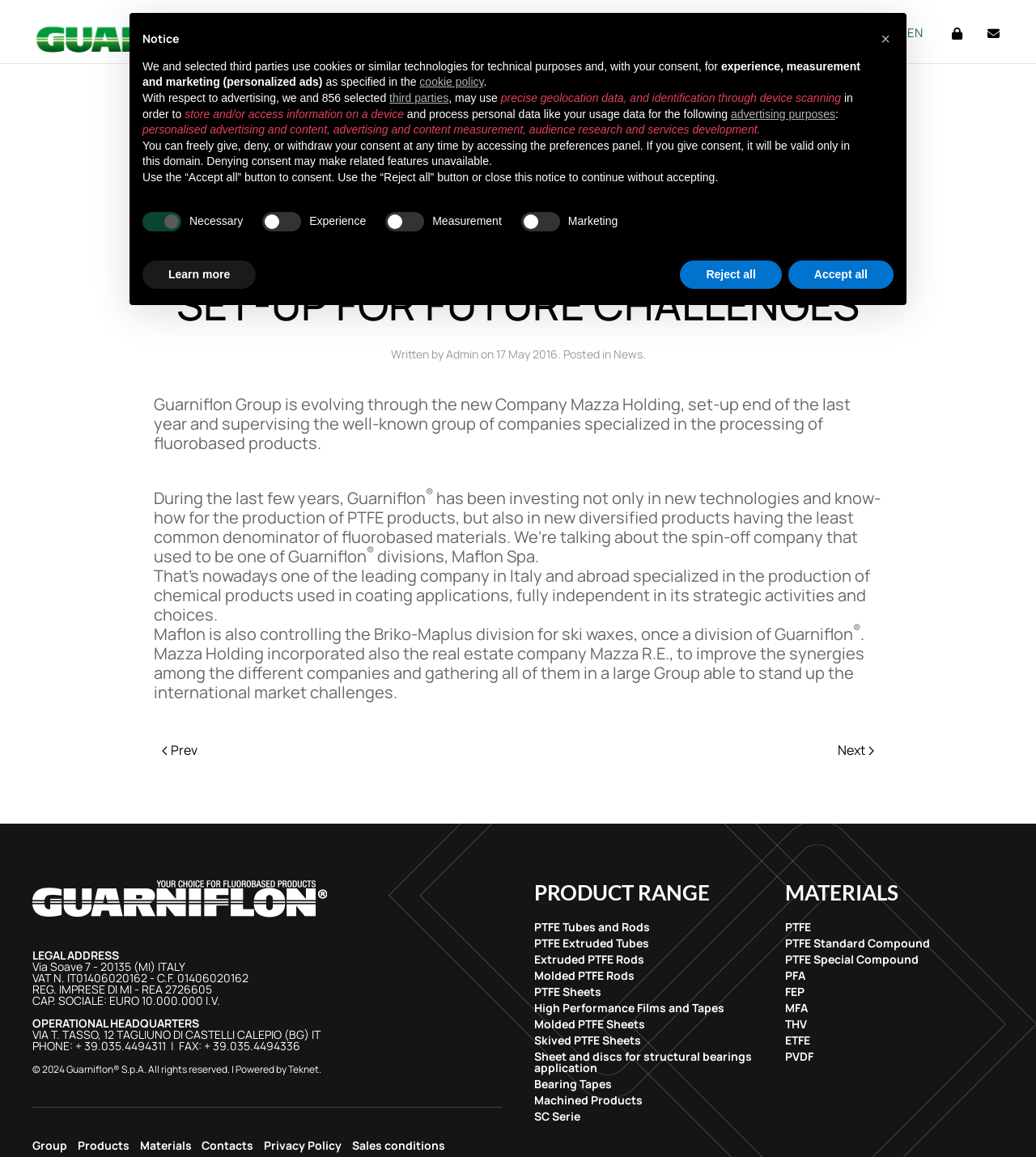Locate the bounding box coordinates of the segment that needs to be clicked to meet this instruction: "Select English language".

[0.868, 0.014, 0.898, 0.043]